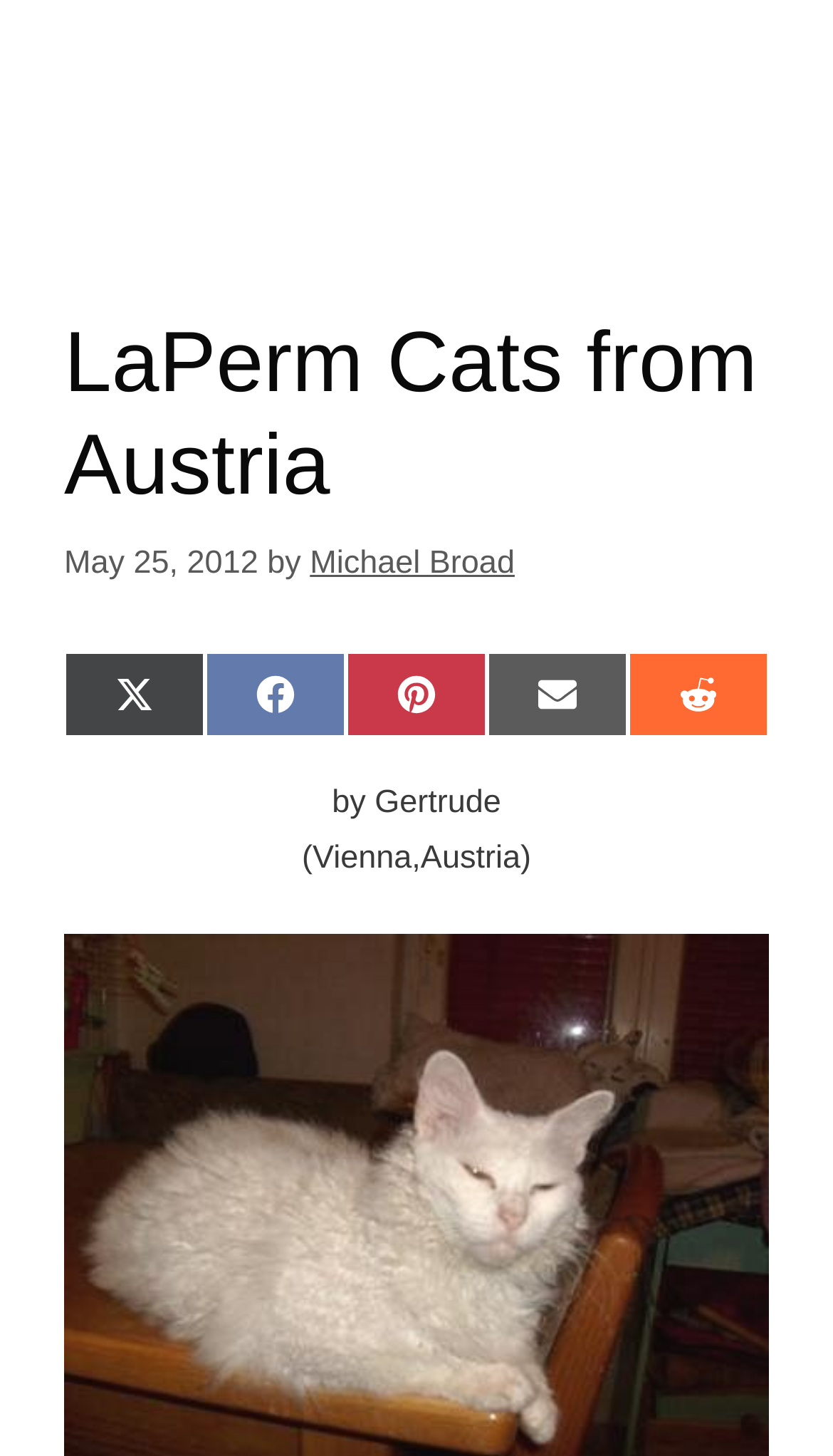Bounding box coordinates are specified in the format (top-left x, top-left y, bottom-right x, bottom-right y). All values are floating point numbers bounded between 0 and 1. Please provide the bounding box coordinate of the region this sentence describes: Share on Reddit

[0.754, 0.448, 0.923, 0.506]